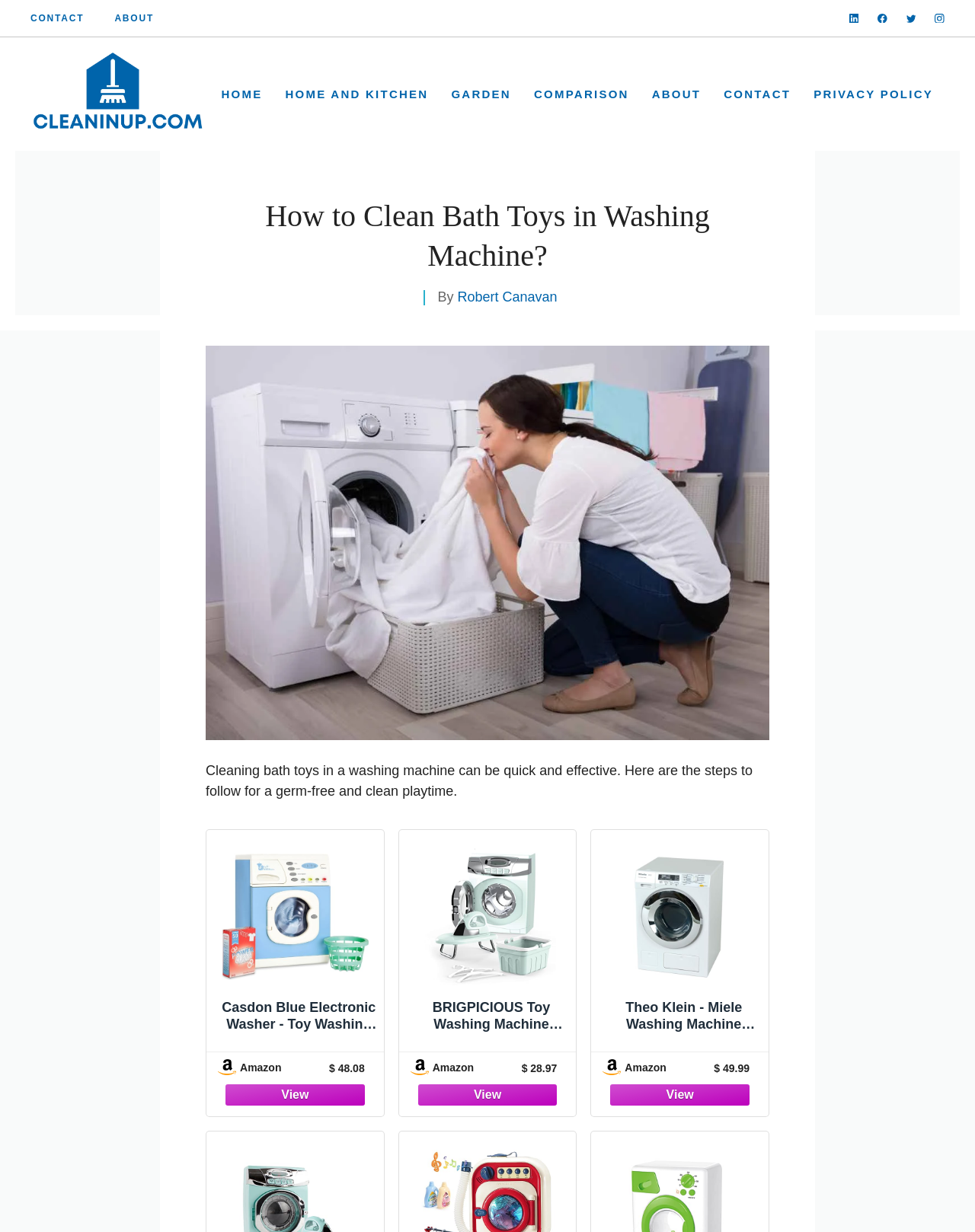Pinpoint the bounding box coordinates of the clickable area necessary to execute the following instruction: "Learn more about garage door installation". The coordinates should be given as four float numbers between 0 and 1, namely [left, top, right, bottom].

None